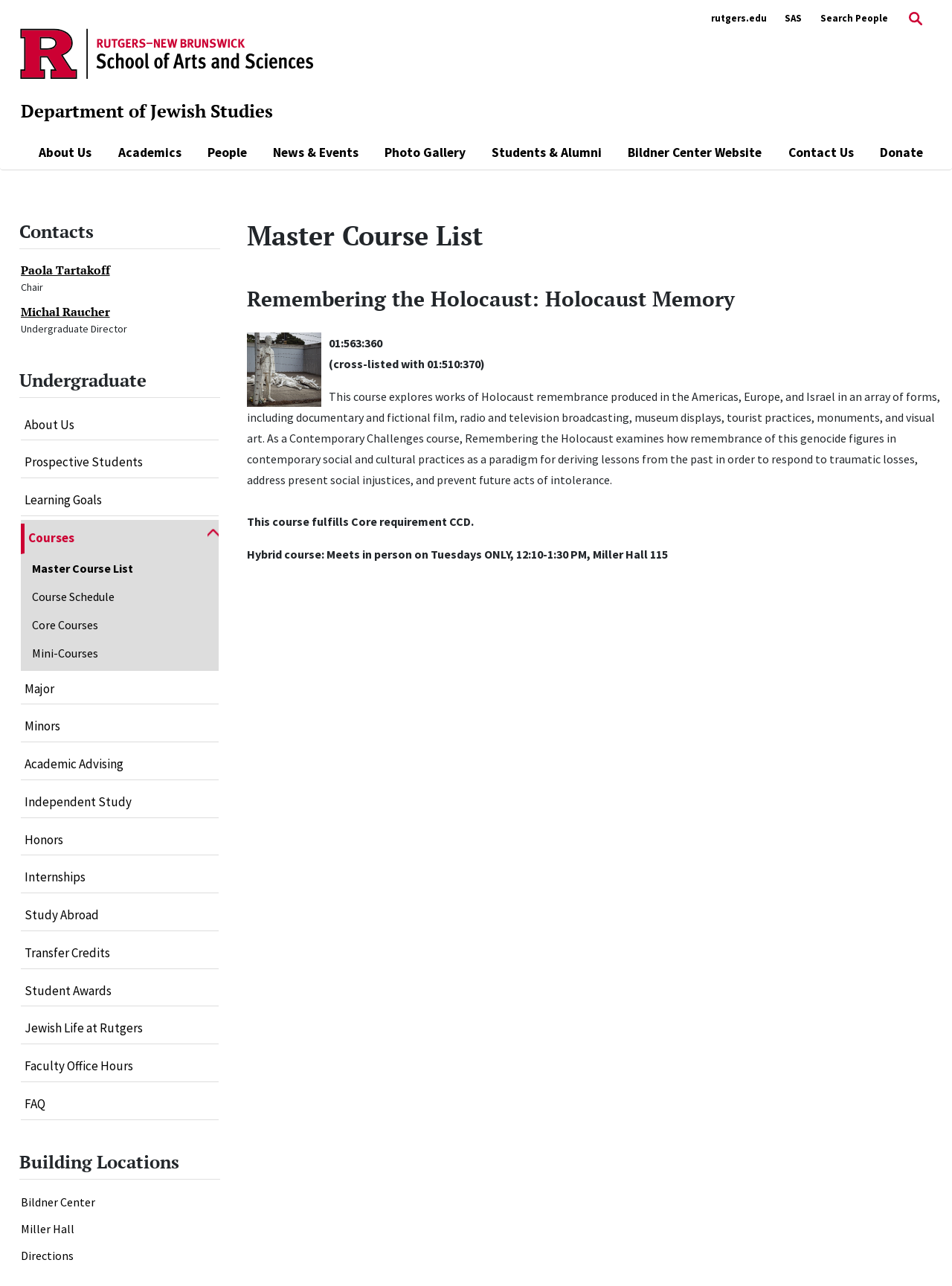Identify the bounding box coordinates of the region I need to click to complete this instruction: "Search the website".

[0.952, 0.003, 0.972, 0.025]